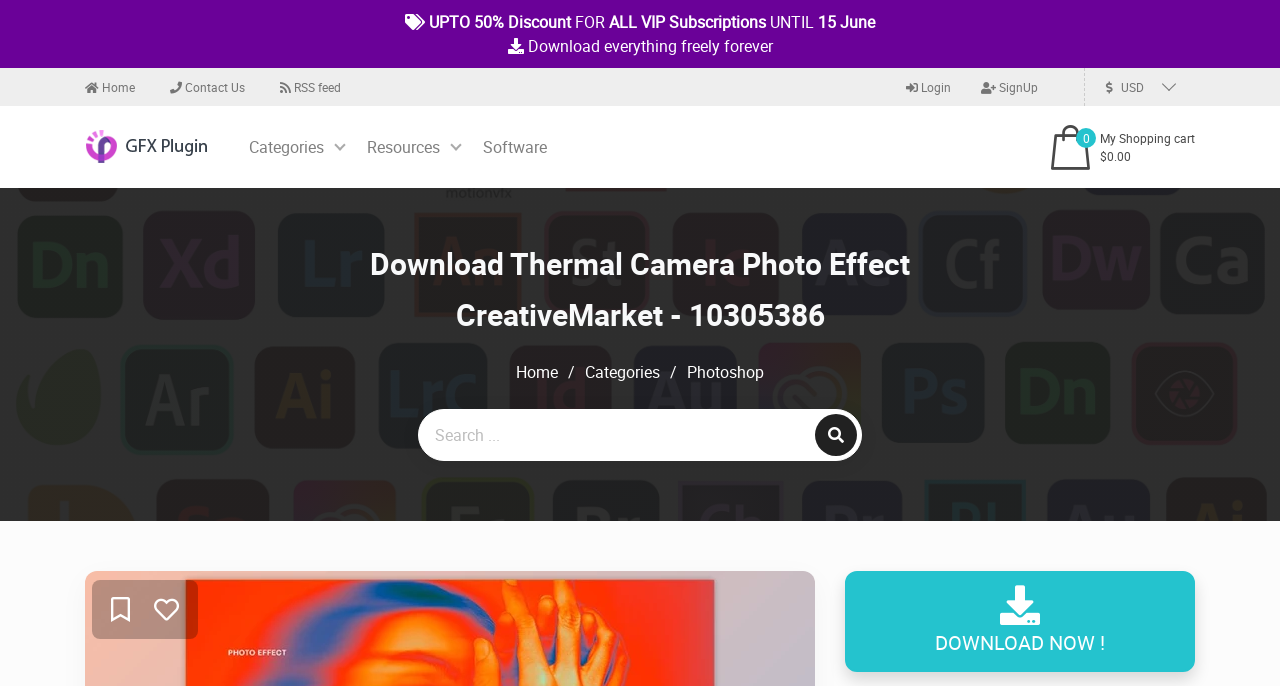Utilize the information from the image to answer the question in detail:
How many links are present in the top navigation menu?

The top navigation menu contains links to 'Home', 'Categories', 'Resources', 'Software', and 'GFXPlugin.com'. There are a total of 5 links in the top navigation menu.